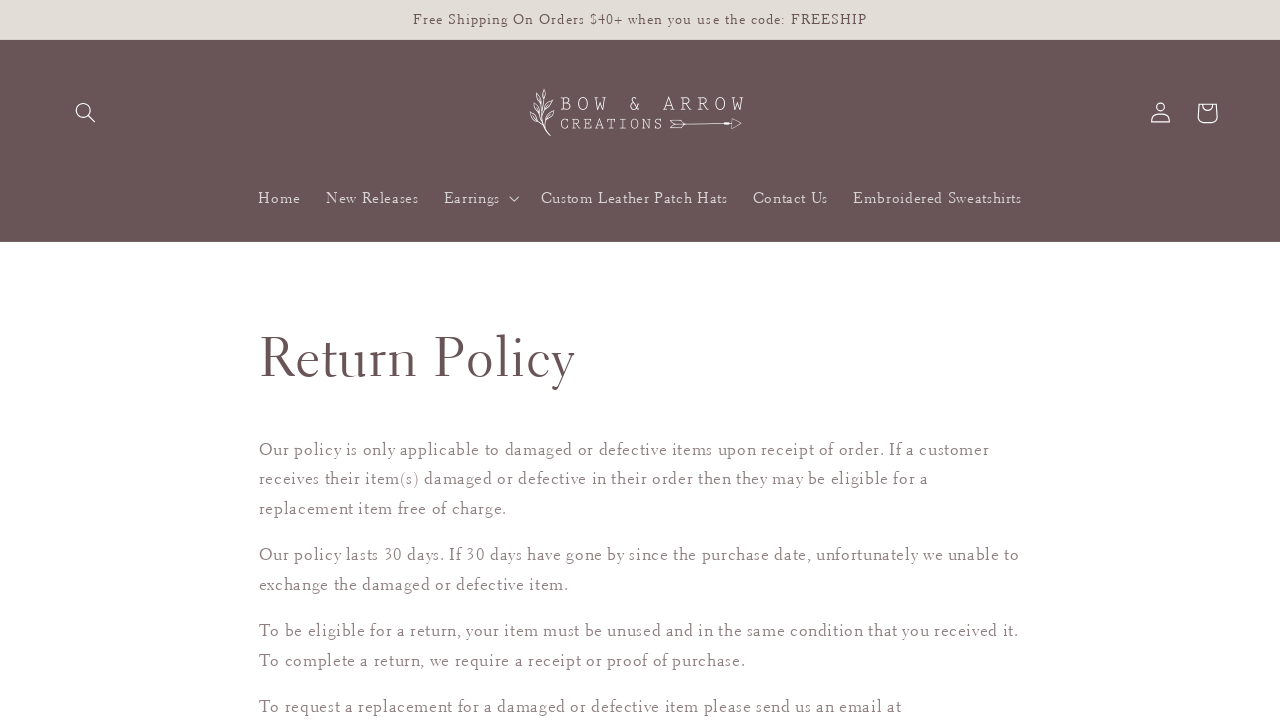Show me the bounding box coordinates of the clickable region to achieve the task as per the instruction: "View custom leather patch hats".

[0.413, 0.244, 0.578, 0.305]